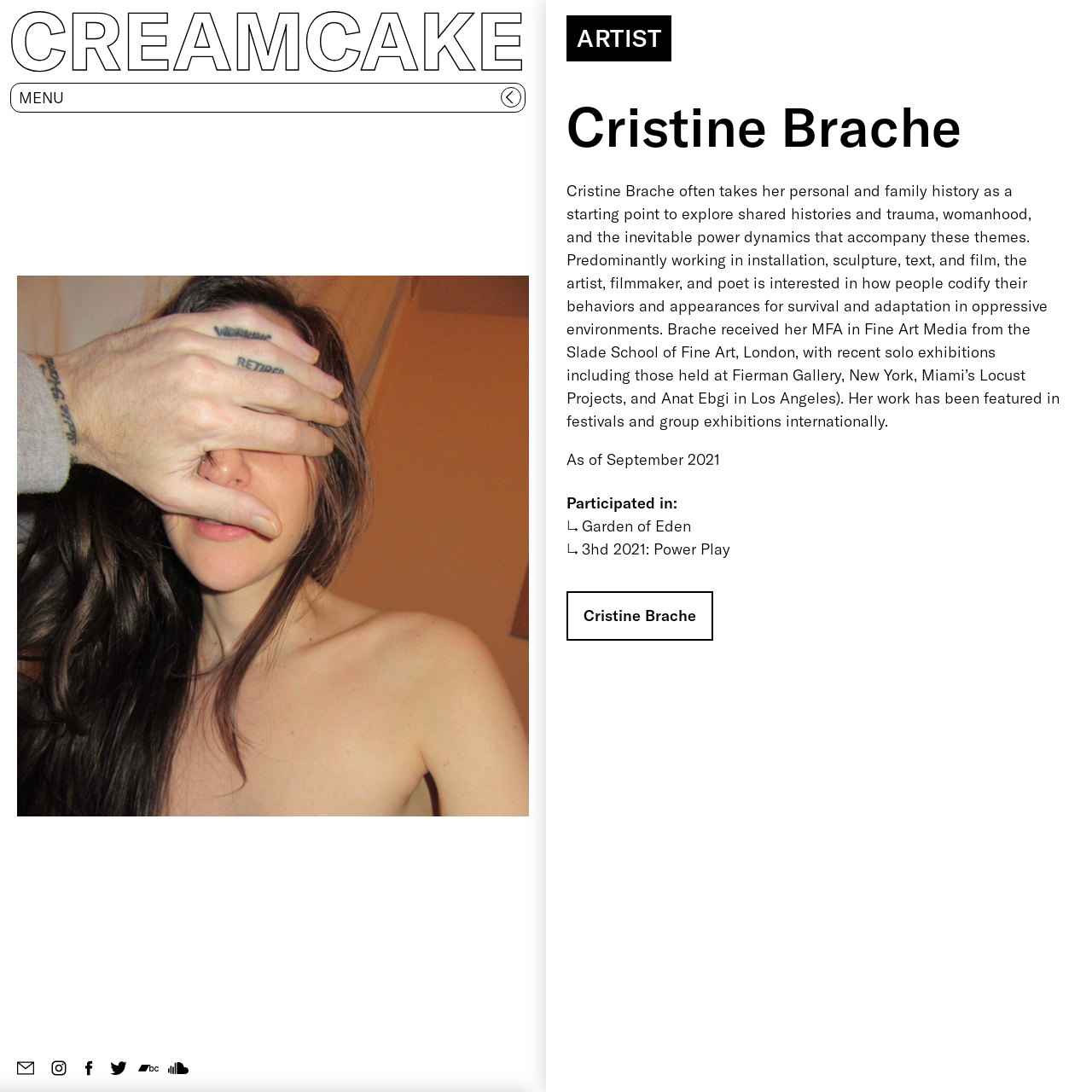What is the position of the MENU element on the webpage?
We need a detailed and meticulous answer to the question.

The position of the MENU element can be determined by analyzing its bounding box coordinates [0.017, 0.081, 0.059, 0.099] which indicates that it is located at the top-left corner of the webpage.